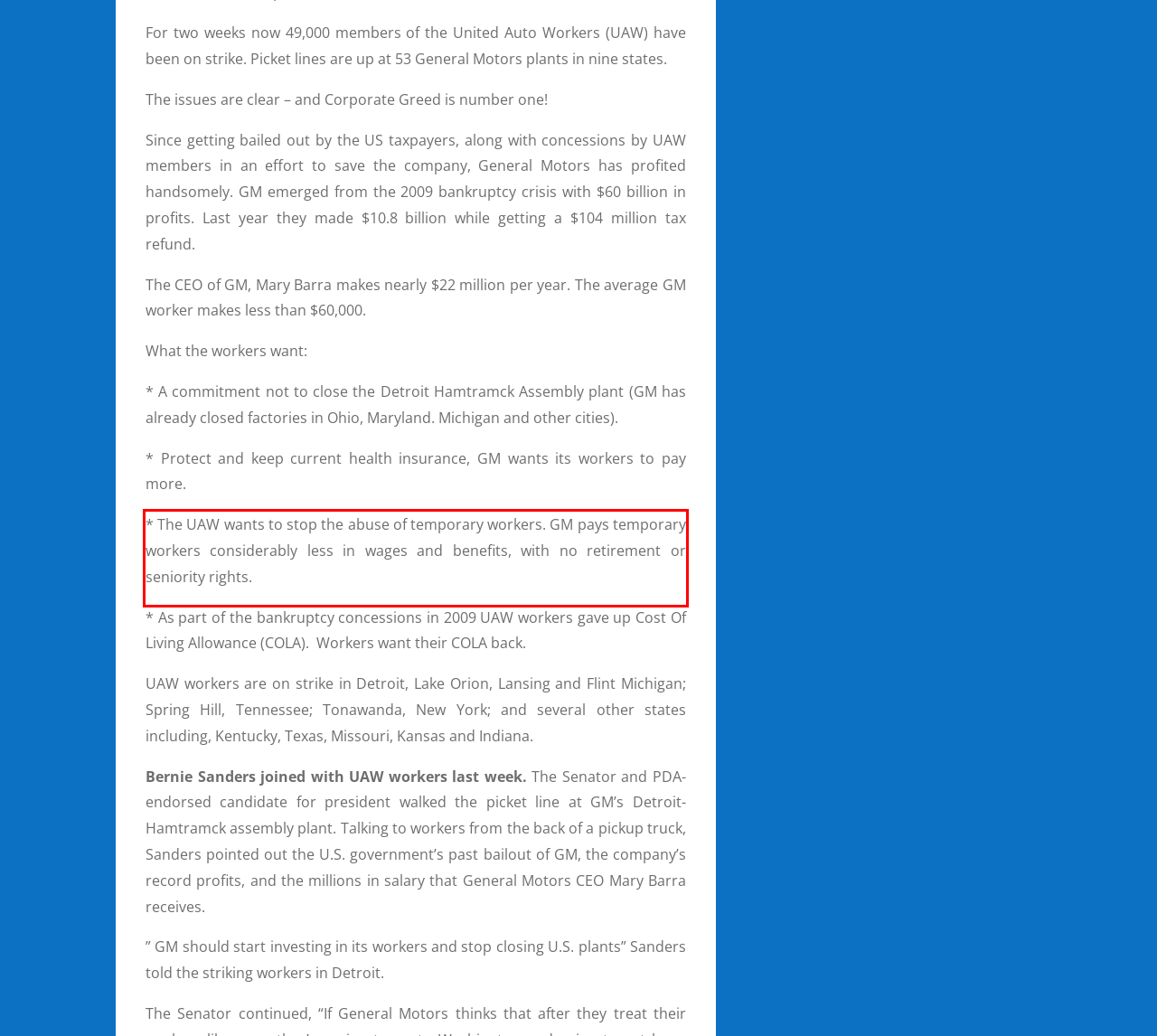Perform OCR on the text inside the red-bordered box in the provided screenshot and output the content.

* The UAW wants to stop the abuse of temporary workers. GM pays temporary workers considerably less in wages and benefits, with no retirement or seniority rights.